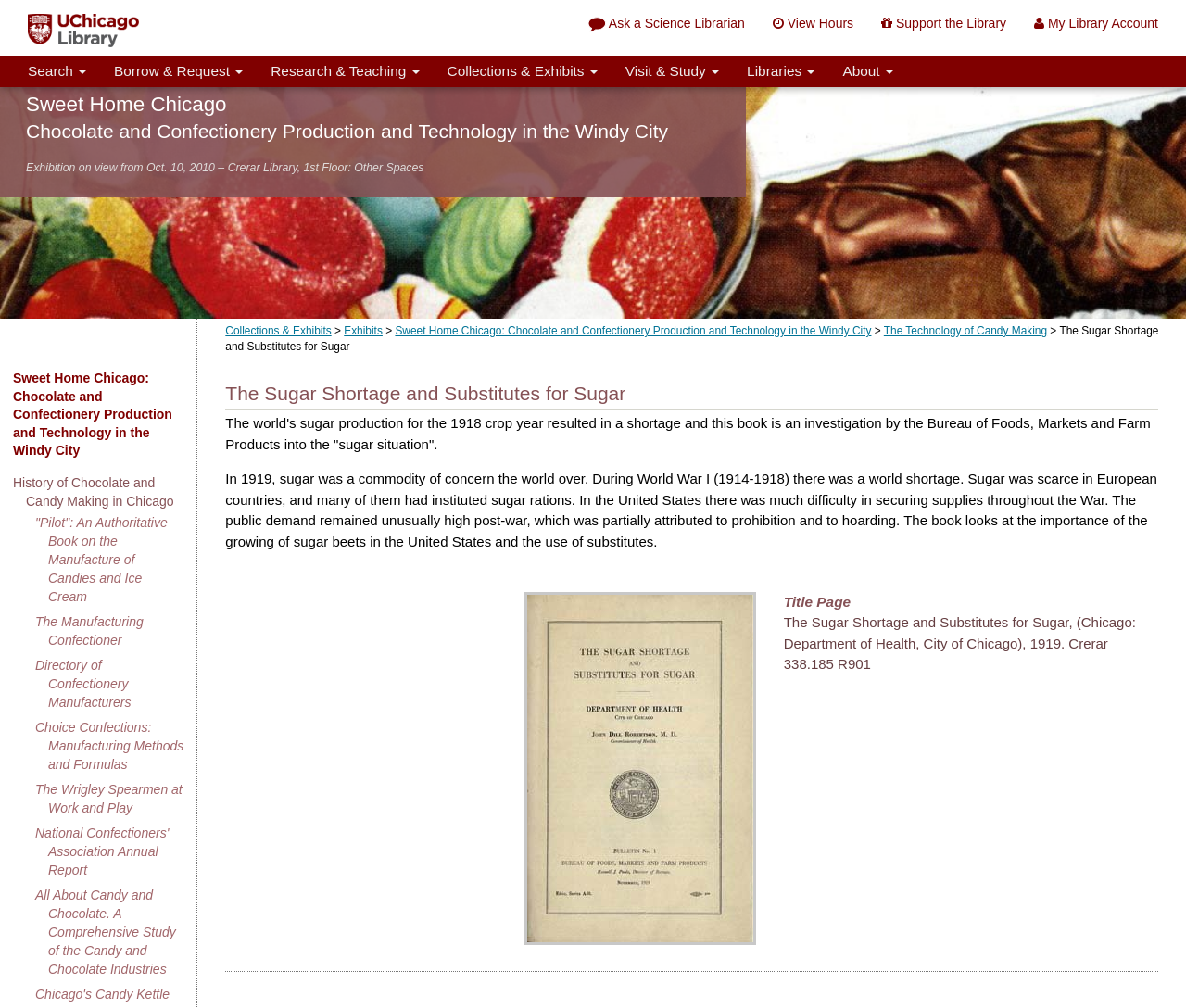Please find and provide the title of the webpage.

The Sugar Shortage and Substitutes for Sugar